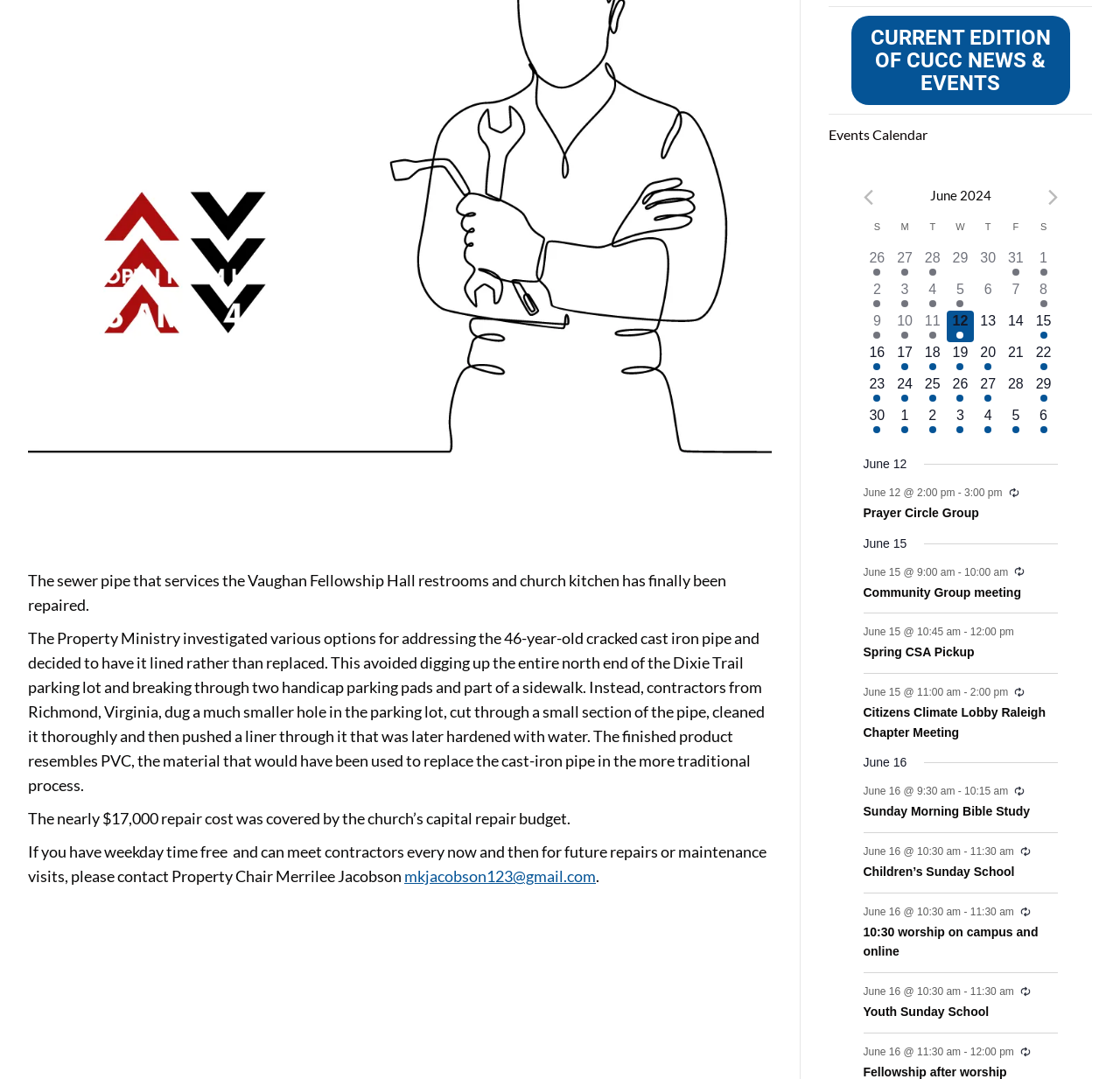Find the bounding box of the UI element described as: "Sunday Morning Bible Study". The bounding box coordinates should be given as four float values between 0 and 1, i.e., [left, top, right, bottom].

[0.771, 0.746, 0.92, 0.76]